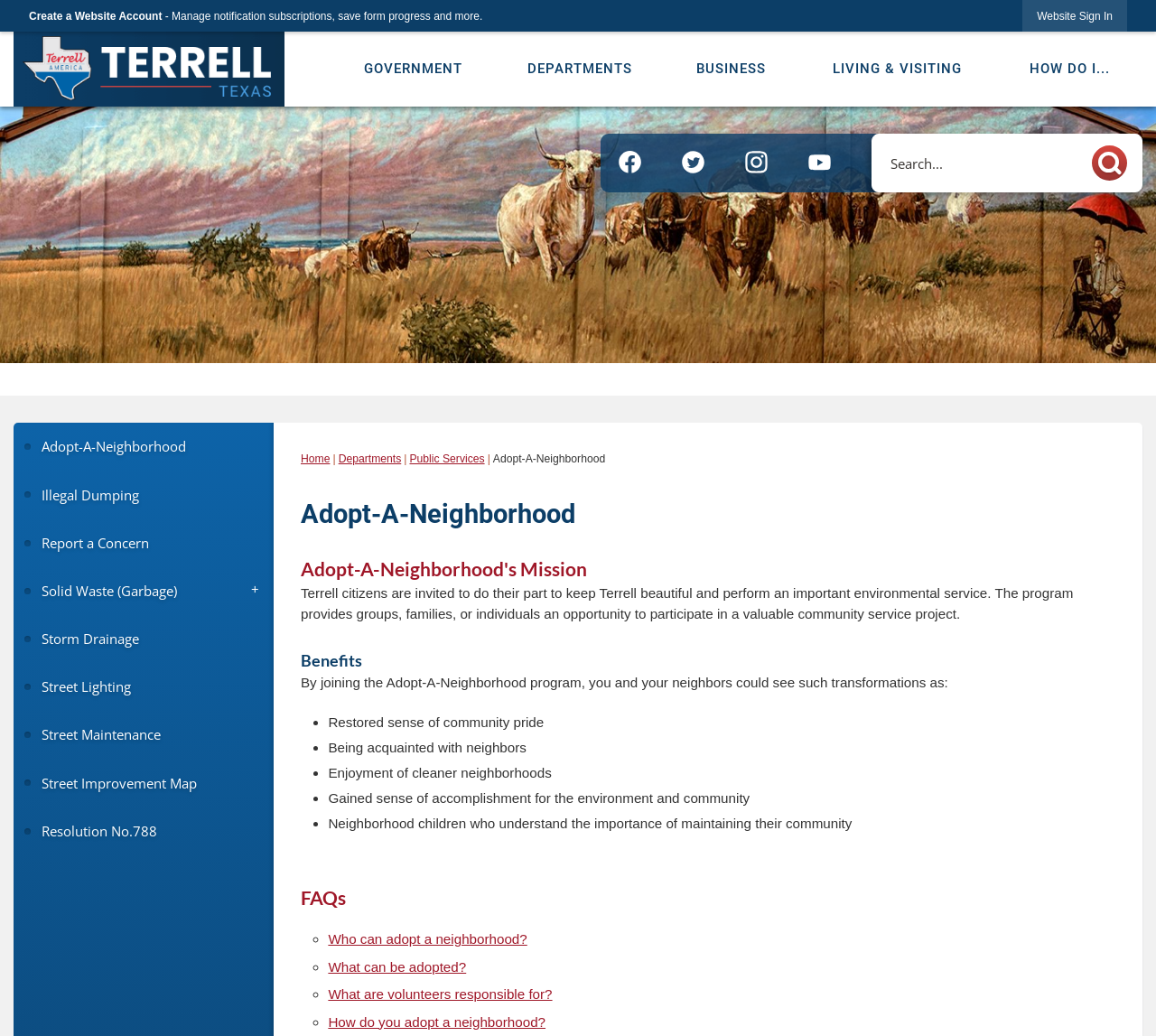Locate the bounding box coordinates of the area to click to fulfill this instruction: "Visit the Homepage". The bounding box should be presented as four float numbers between 0 and 1, in the order [left, top, right, bottom].

[0.012, 0.031, 0.246, 0.103]